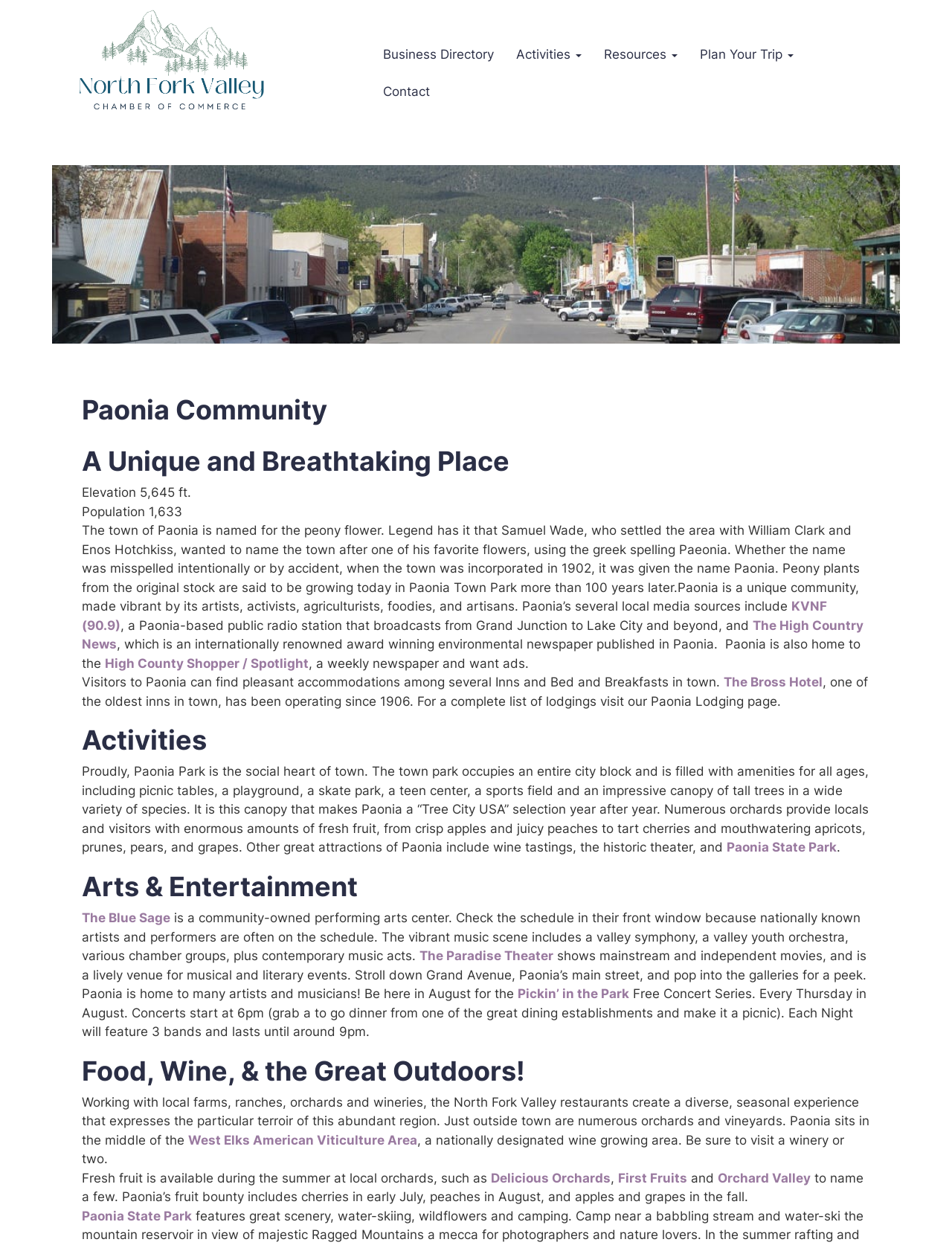Provide a brief response to the question below using a single word or phrase: 
What is the name of the wine growing area?

West Elks American Viticulture Area